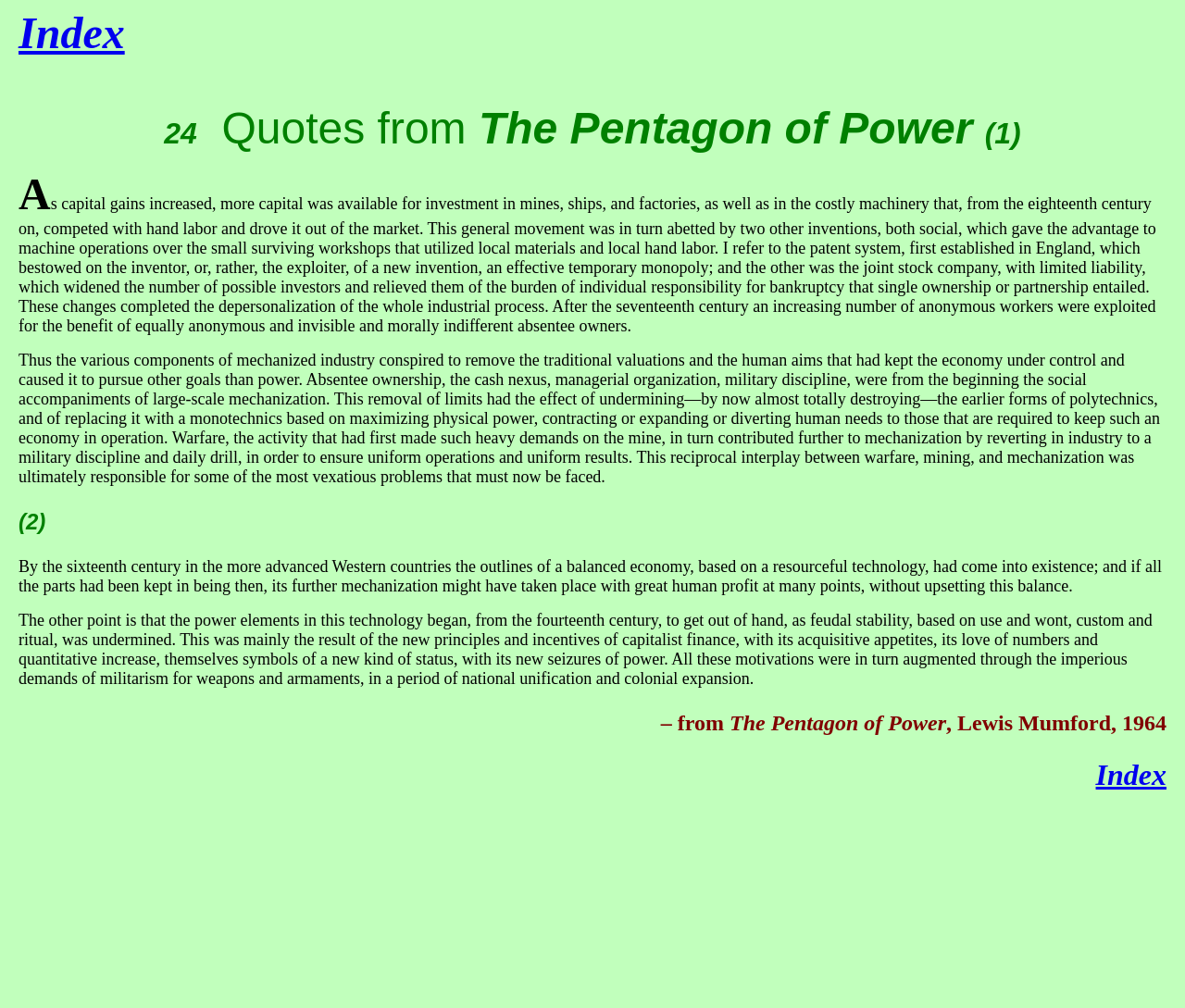Bounding box coordinates are specified in the format (top-left x, top-left y, bottom-right x, bottom-right y). All values are floating point numbers bounded between 0 and 1. Please provide the bounding box coordinate of the region this sentence describes: Index

[0.925, 0.752, 0.984, 0.785]